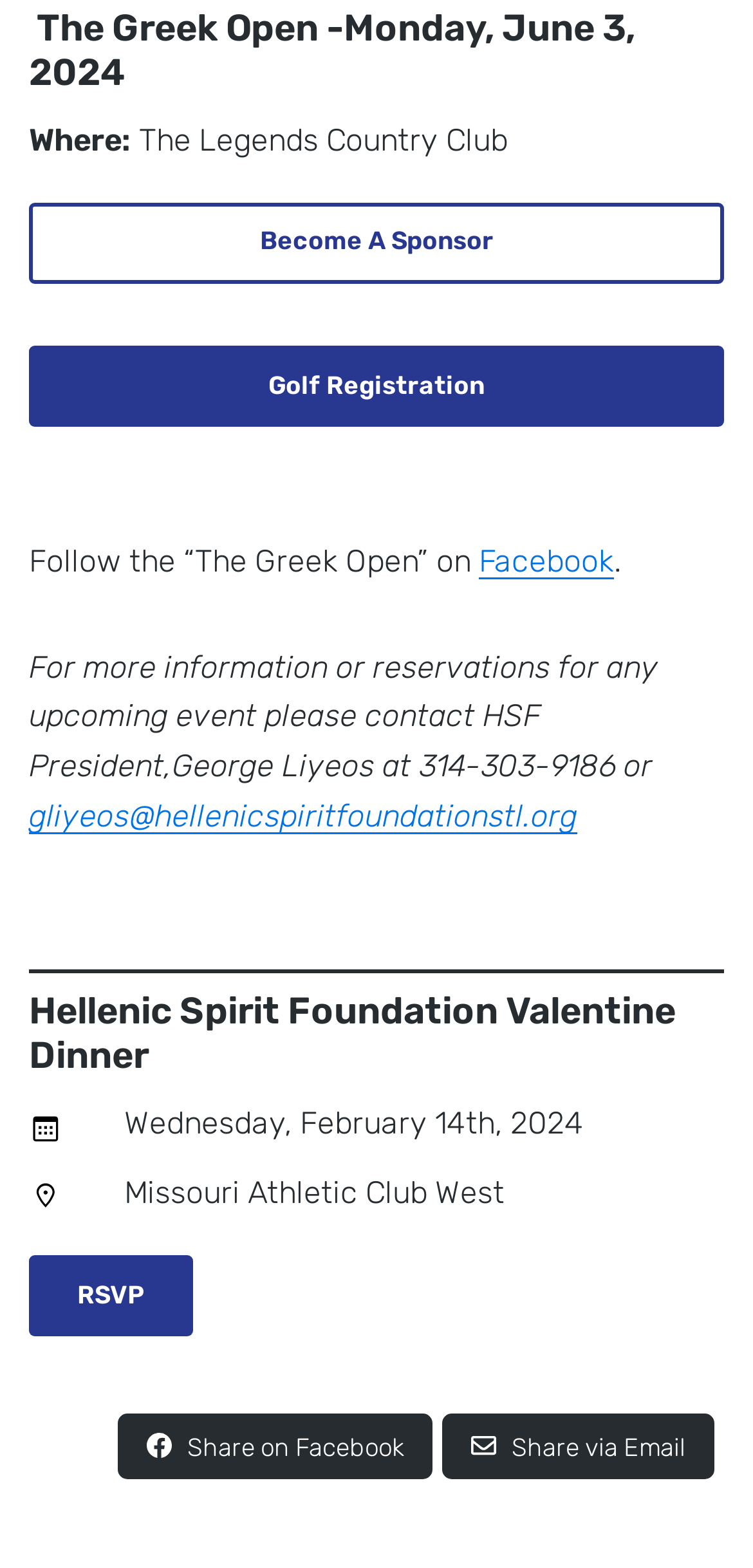Calculate the bounding box coordinates of the UI element given the description: "Golf Registration".

[0.038, 0.22, 0.962, 0.272]